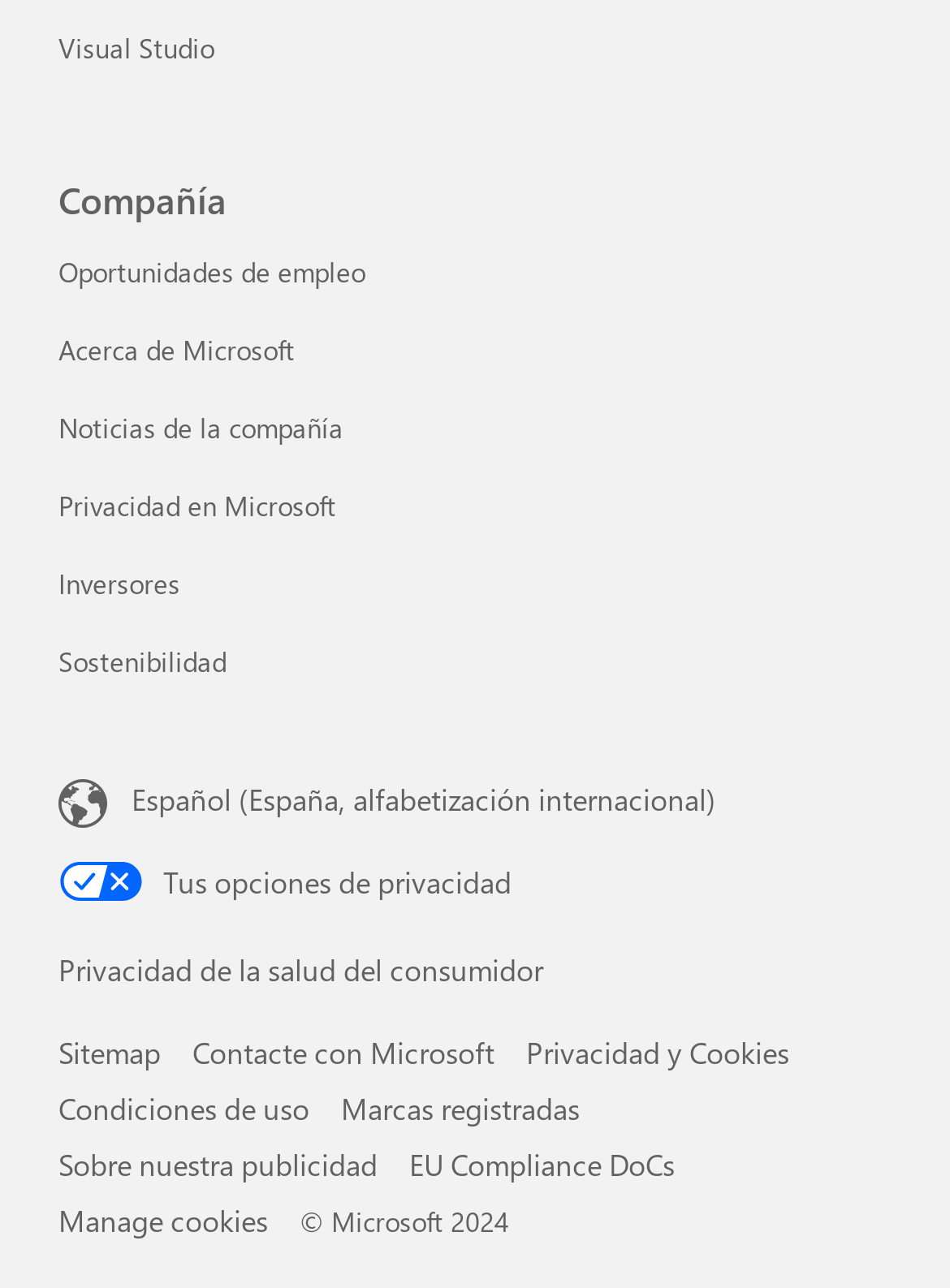Please provide the bounding box coordinates for the element that needs to be clicked to perform the following instruction: "Change language settings". The coordinates should be given as four float numbers between 0 and 1, i.e., [left, top, right, bottom].

[0.062, 0.601, 0.938, 0.647]